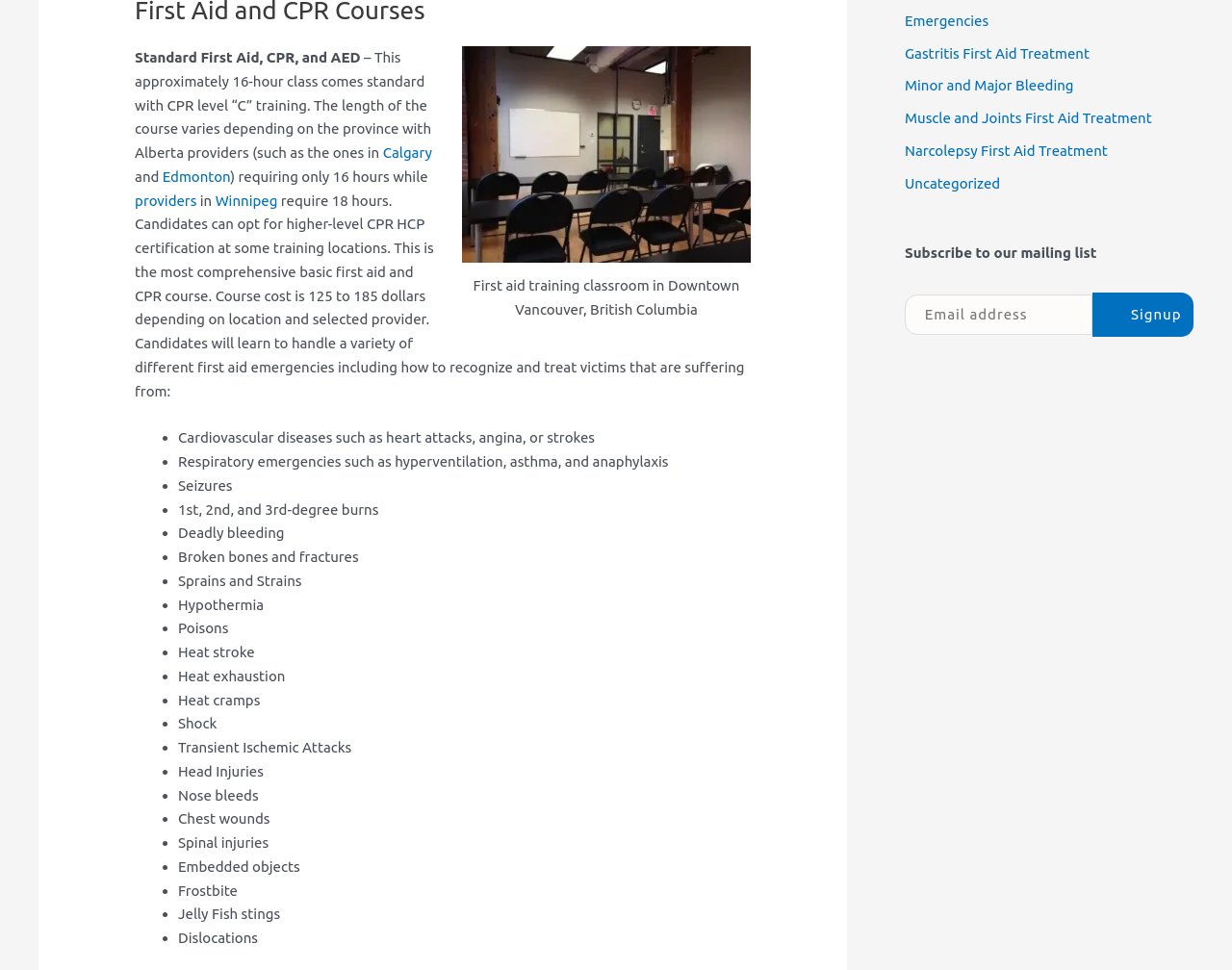Please specify the bounding box coordinates in the format (top-left x, top-left y, bottom-right x, bottom-right y), with values ranging from 0 to 1. Identify the bounding box for the UI component described as follows: Contact Us

None